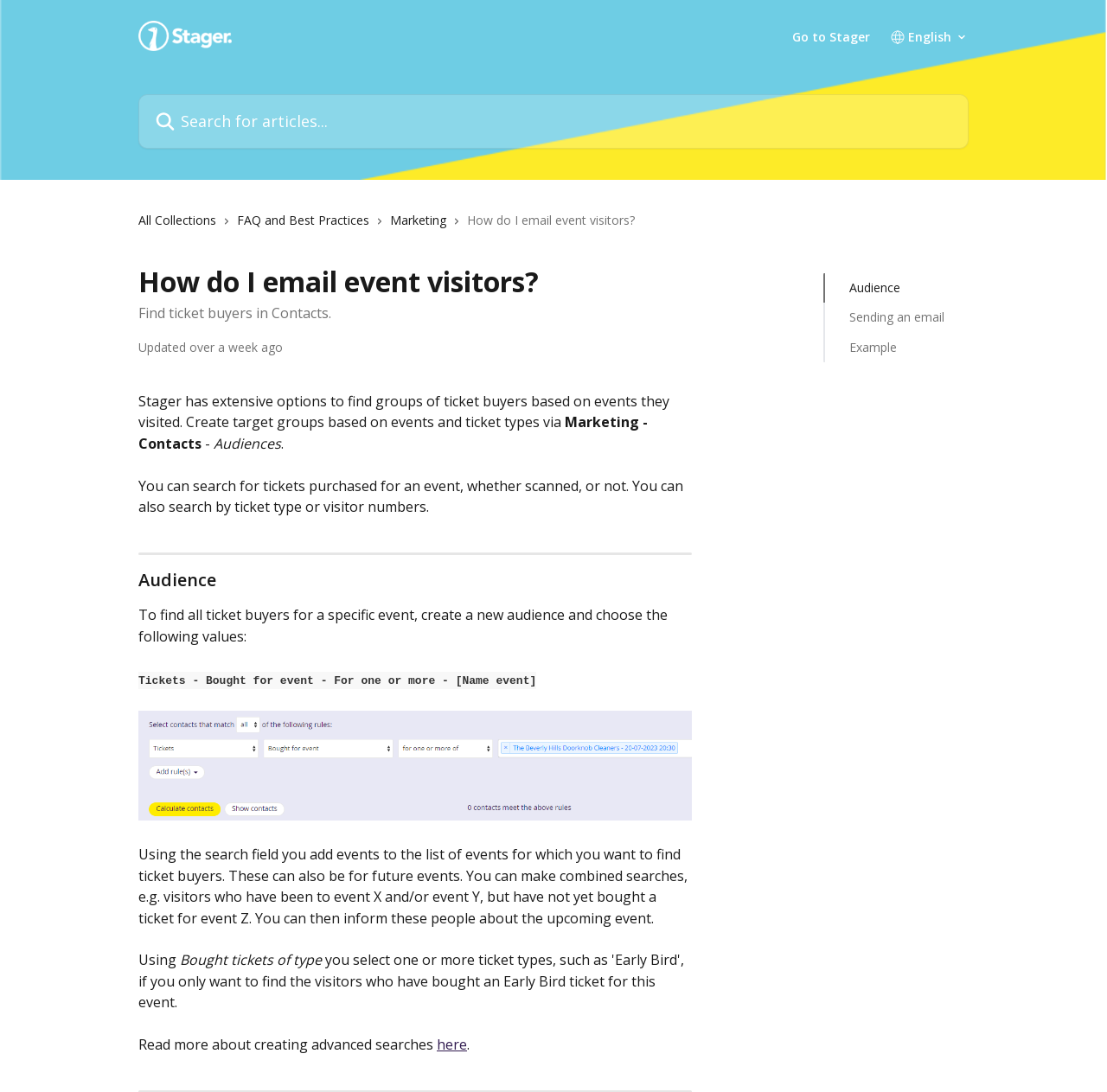What is the purpose of the 'Updated over a week ago' text?
Give a one-word or short-phrase answer derived from the screenshot.

Indicate update time